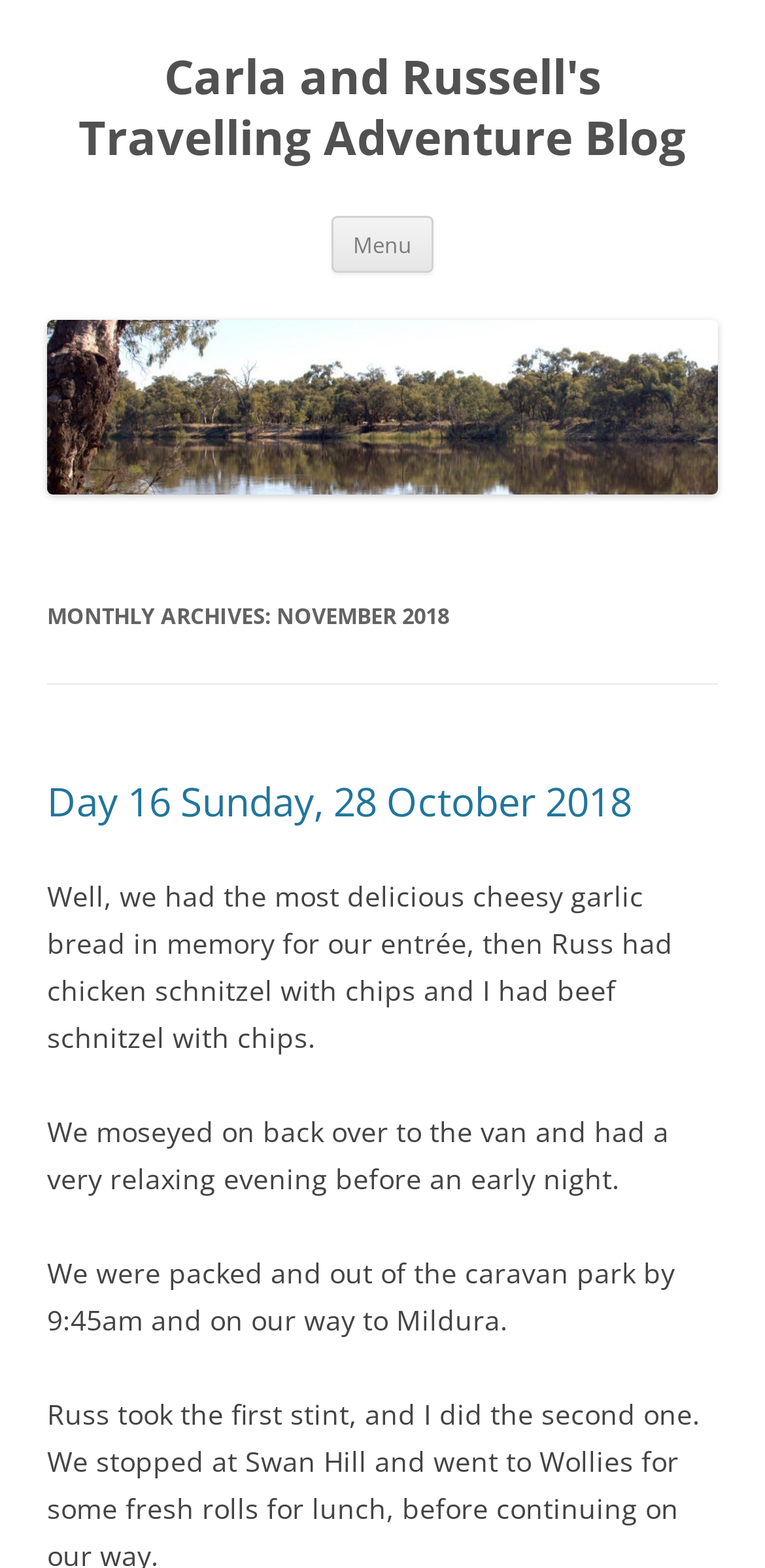What did Carla and Russell have for entrée?
Using the visual information, answer the question in a single word or phrase.

Cheesy garlic bread